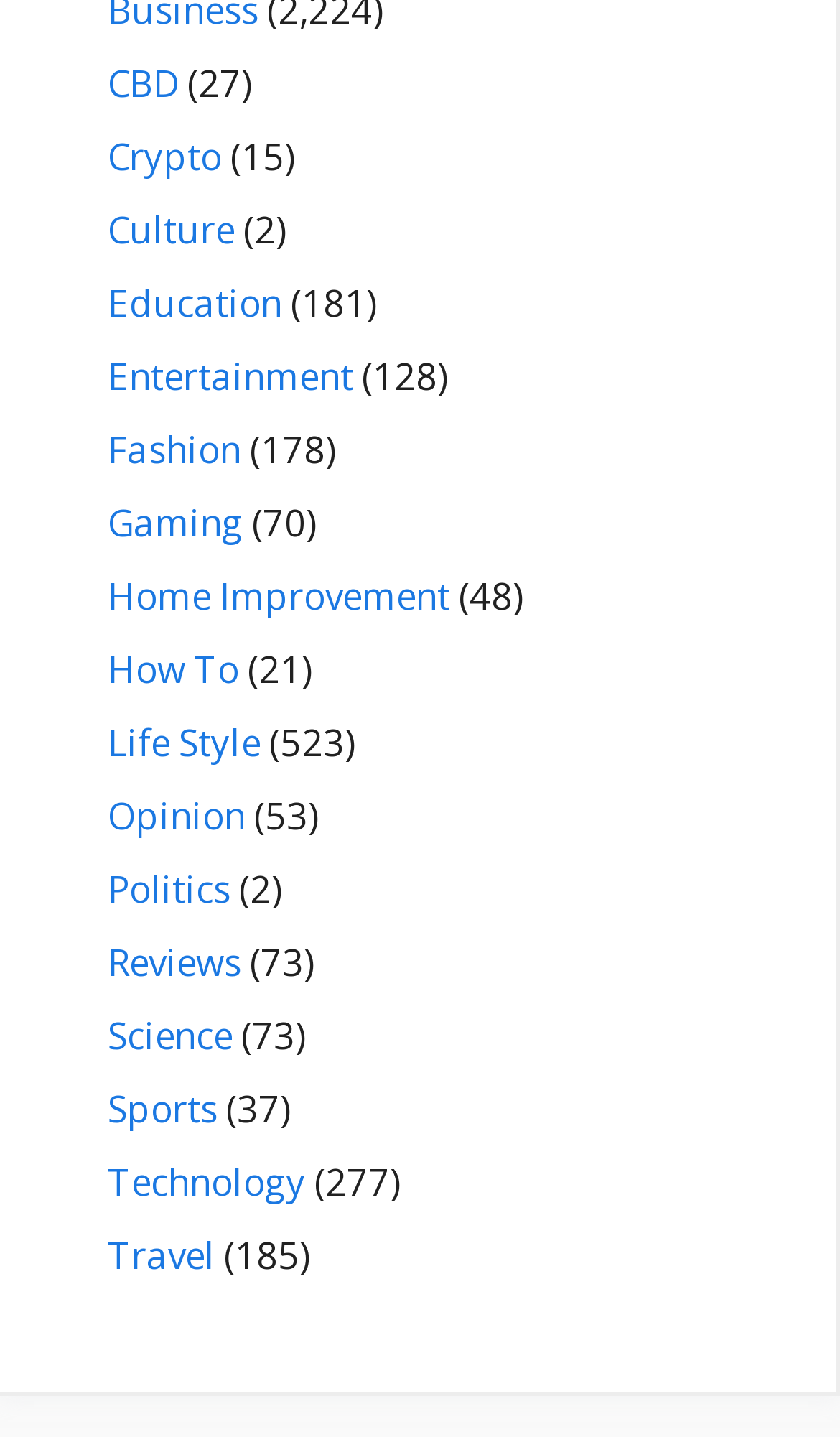Which category has only 2 articles?
Carefully analyze the image and provide a detailed answer to the question.

I looked at the StaticText elements adjacent to each link element and found the one with the value '(2)'. The StaticText element '(2)' is adjacent to the link element 'Politics', indicating that it has only 2 articles.